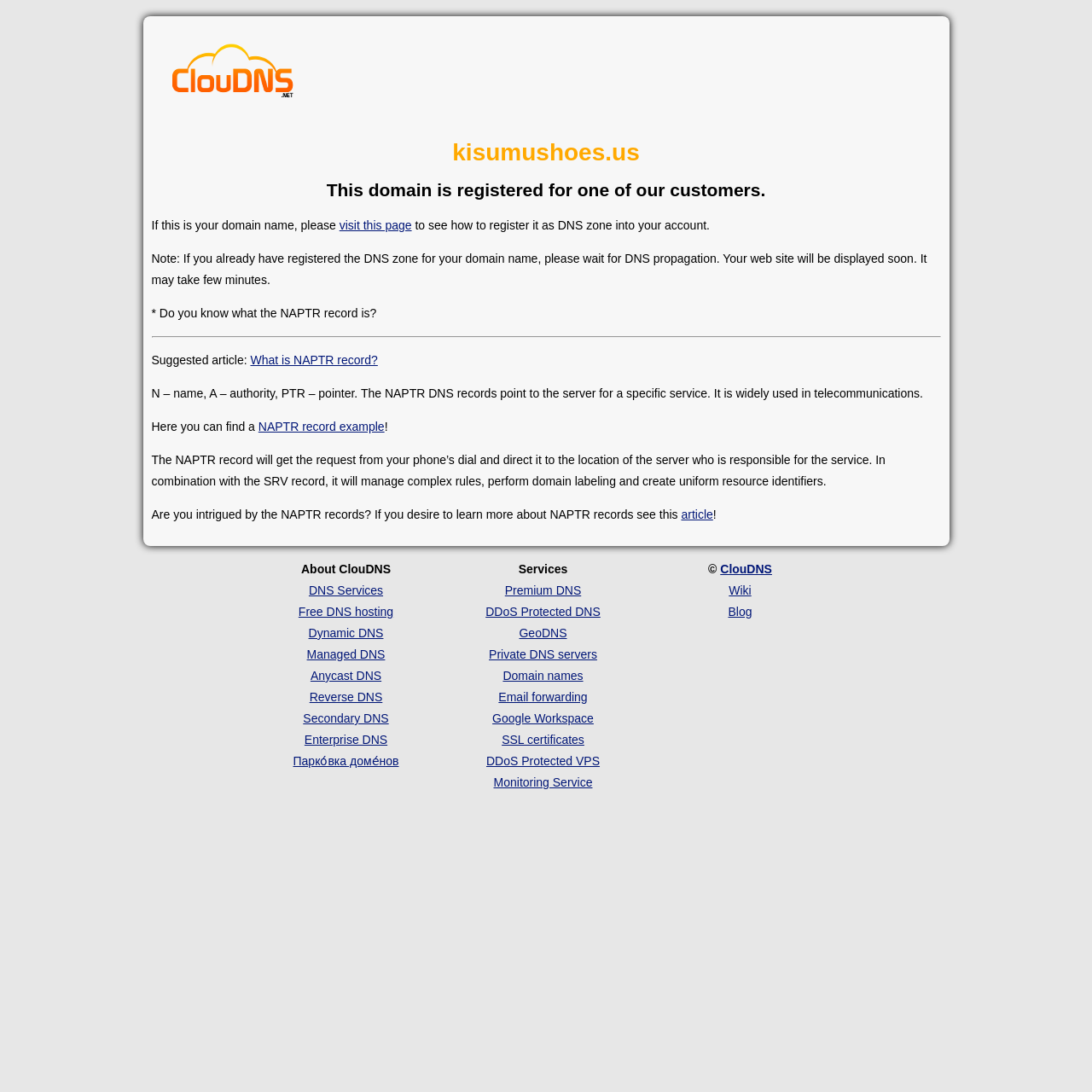Please specify the bounding box coordinates of the clickable region necessary for completing the following instruction: "go to DNS Services". The coordinates must consist of four float numbers between 0 and 1, i.e., [left, top, right, bottom].

[0.283, 0.534, 0.351, 0.547]